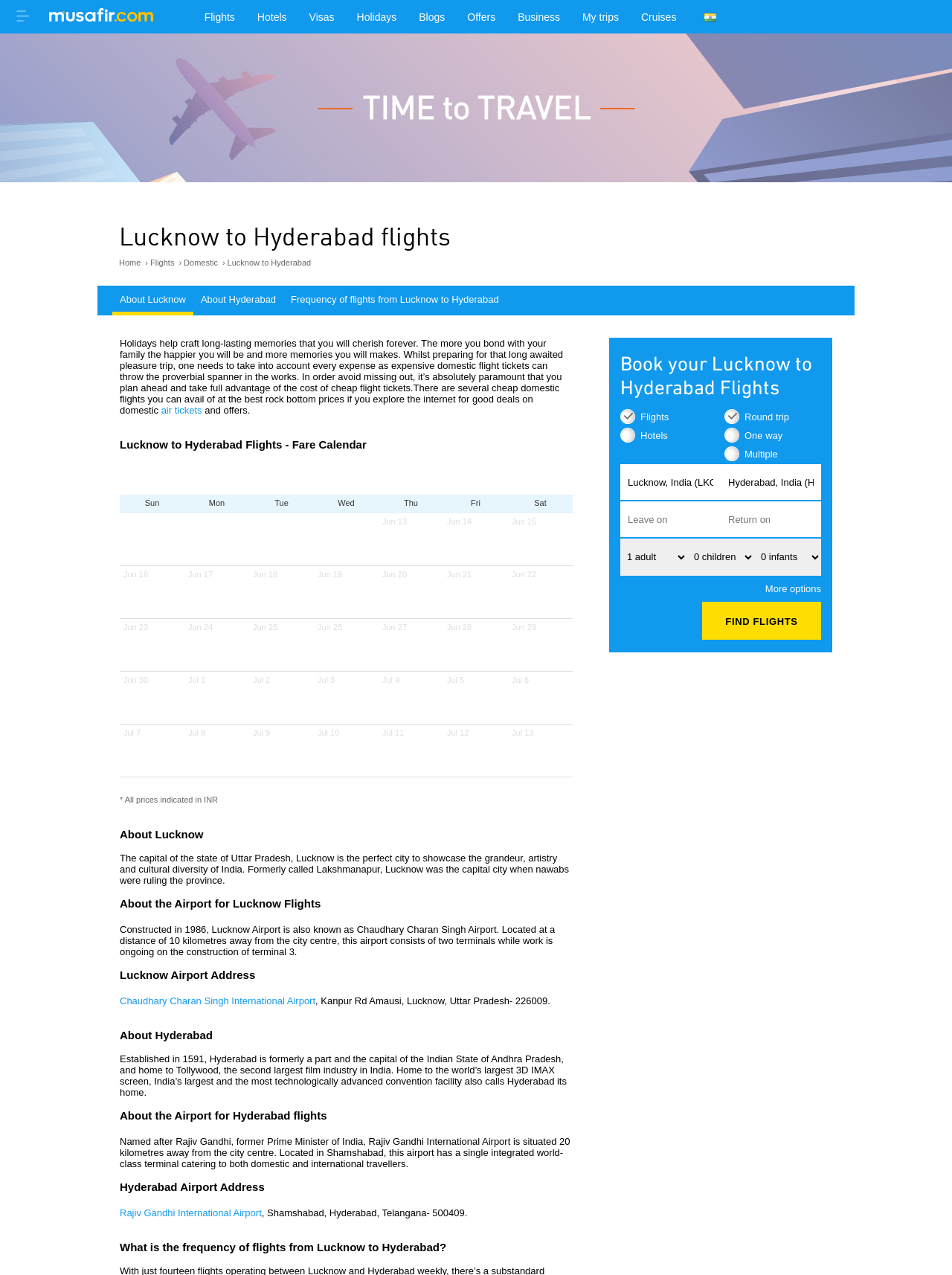Your task is to extract the text of the main heading from the webpage.

Lucknow to Hyderabad flights